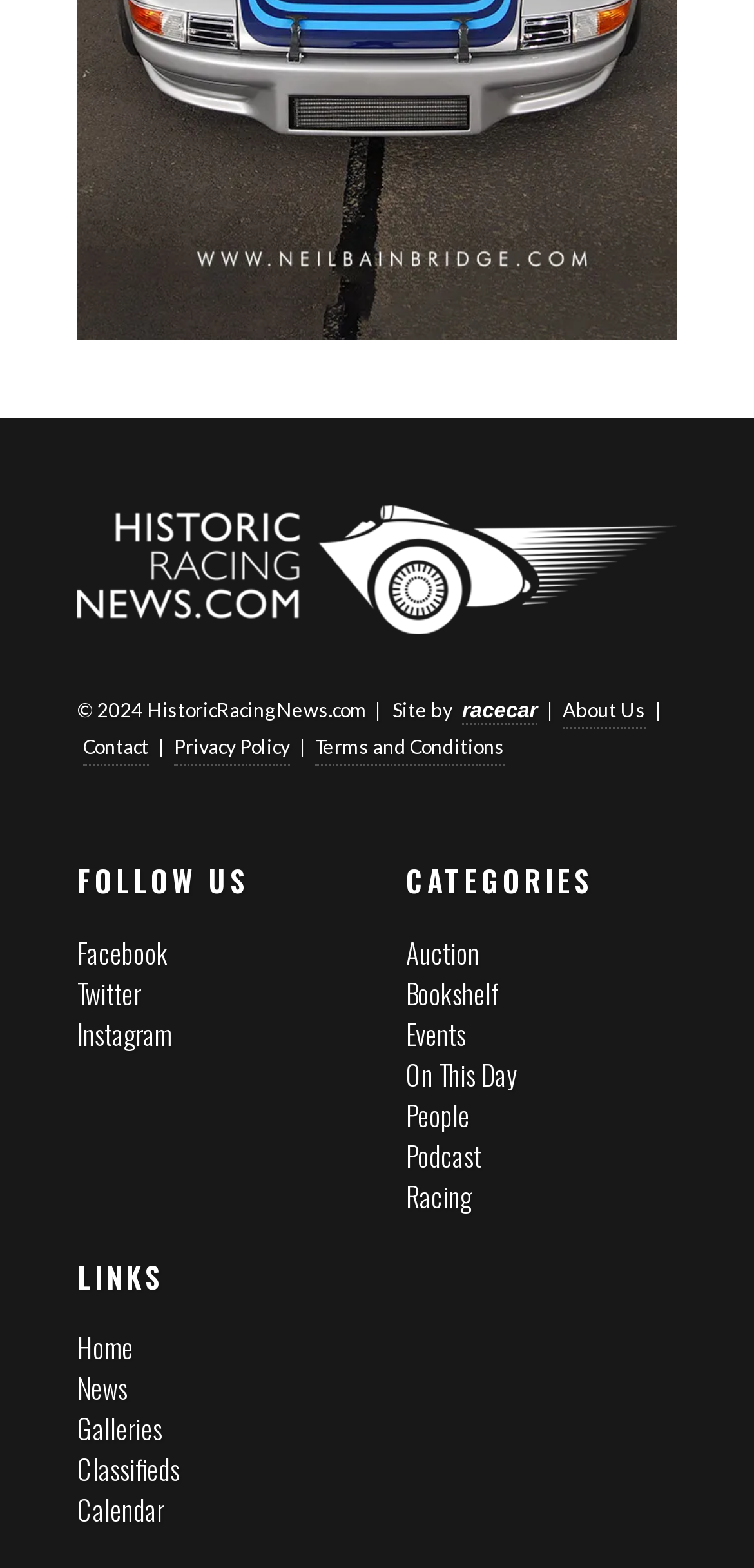Could you highlight the region that needs to be clicked to execute the instruction: "Go to the Home page"?

[0.103, 0.846, 0.177, 0.872]